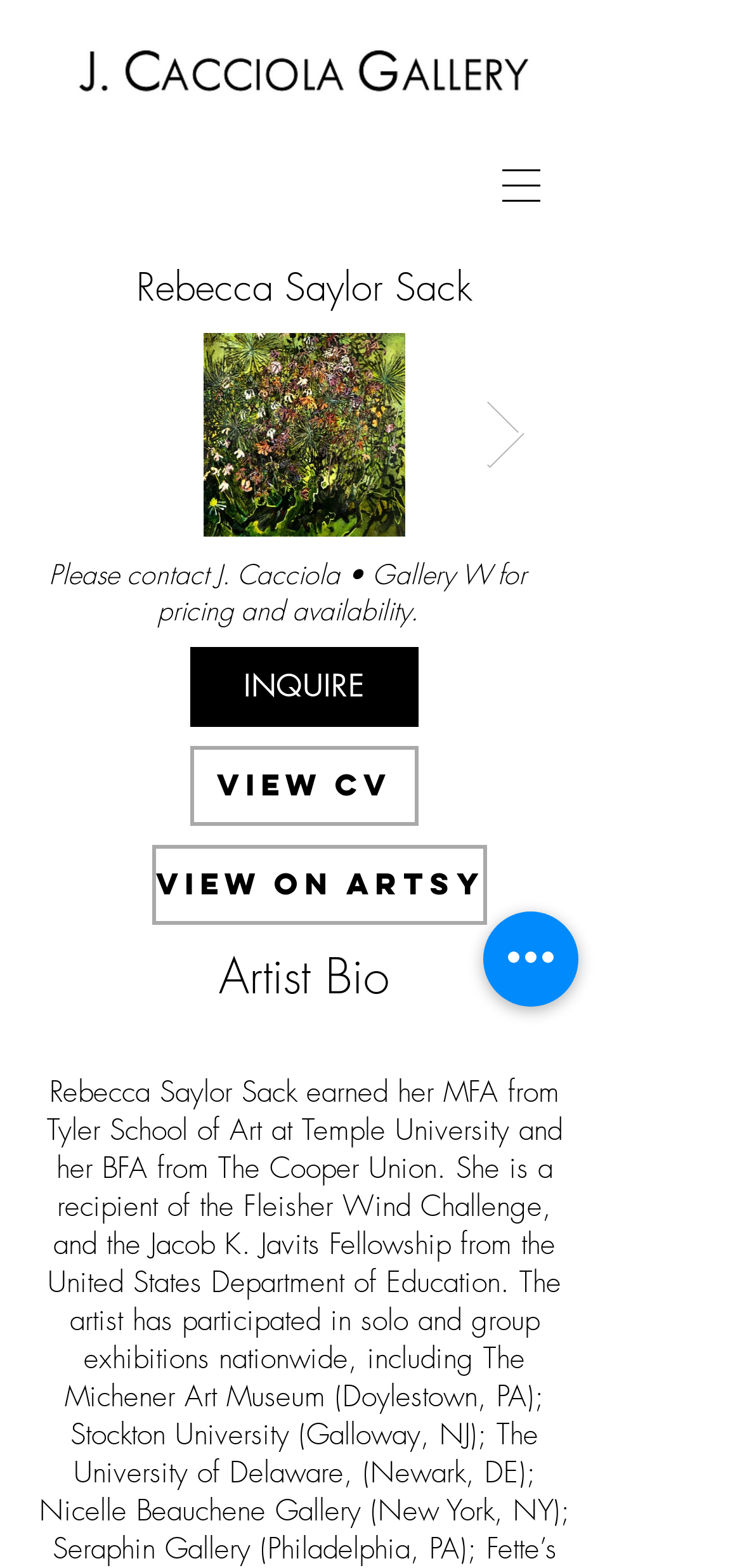Identify the bounding box for the UI element described as: "aria-label="Navigation menu"". The coordinates should be four float numbers between 0 and 1, i.e., [left, top, right, bottom].

None